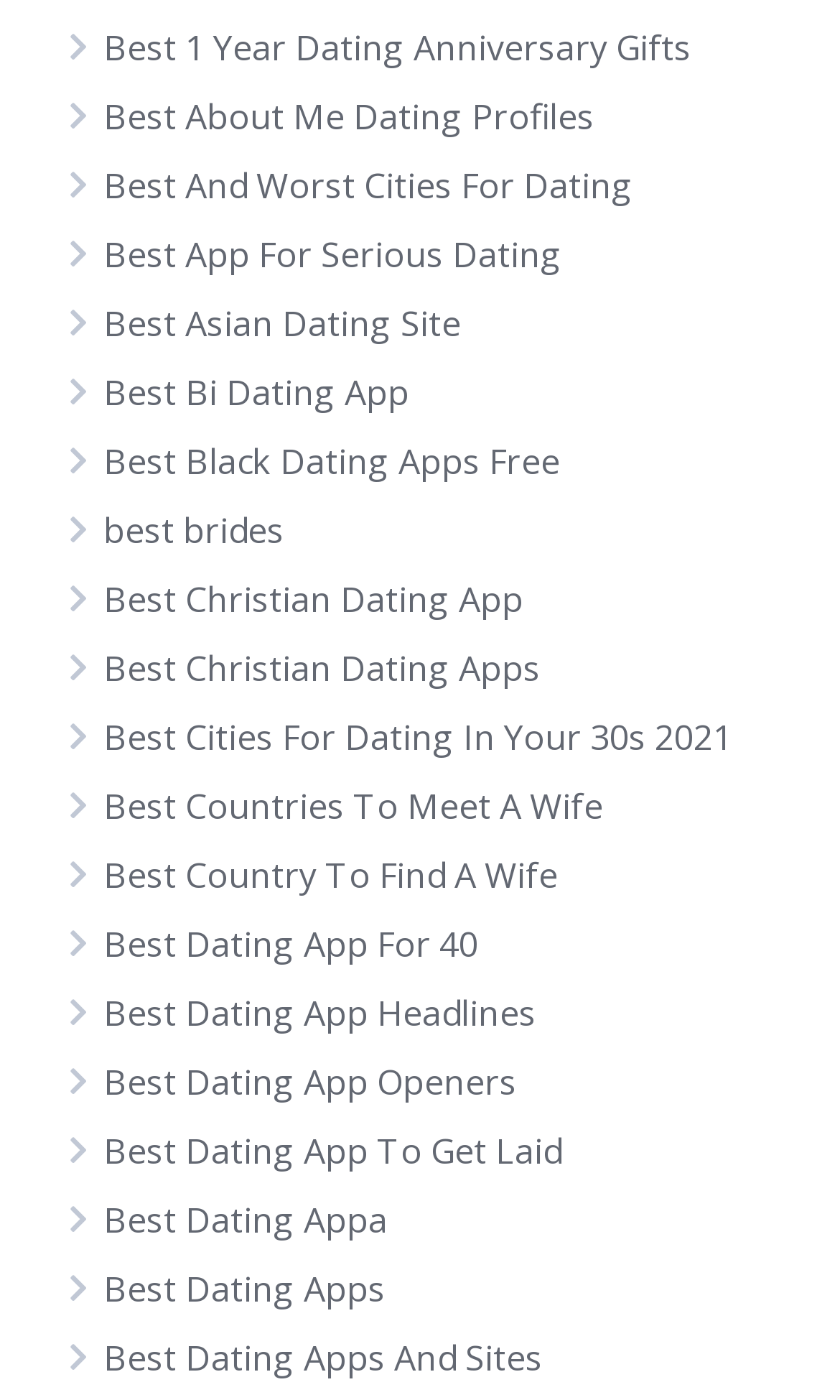Can you find the bounding box coordinates for the element that needs to be clicked to execute this instruction: "Visit 'Best Cities For Dating In Your 30s 2021'"? The coordinates should be given as four float numbers between 0 and 1, i.e., [left, top, right, bottom].

[0.123, 0.51, 0.872, 0.543]